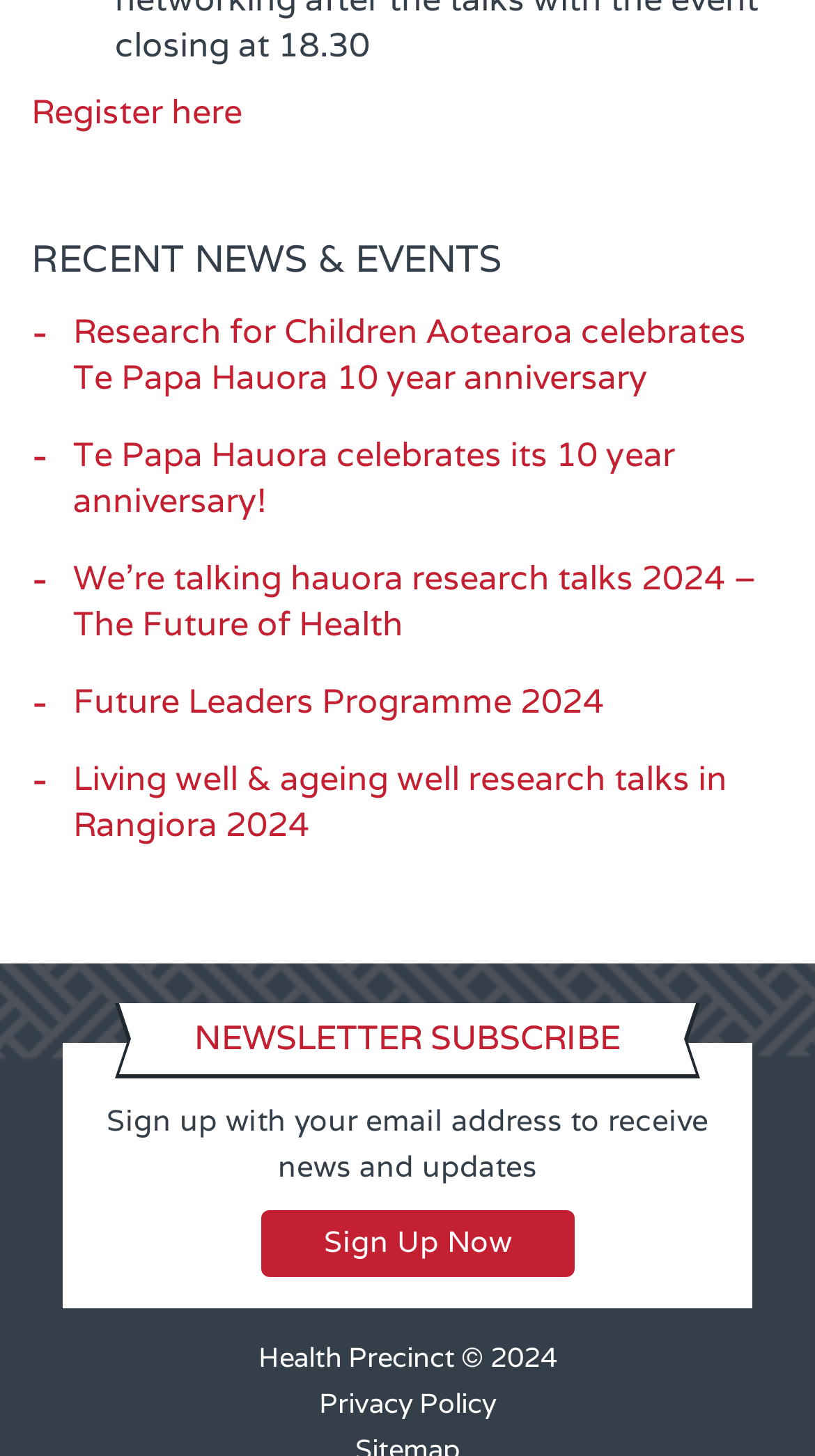Please provide a one-word or phrase answer to the question: 
What is the copyright year of the Health Precinct?

2024